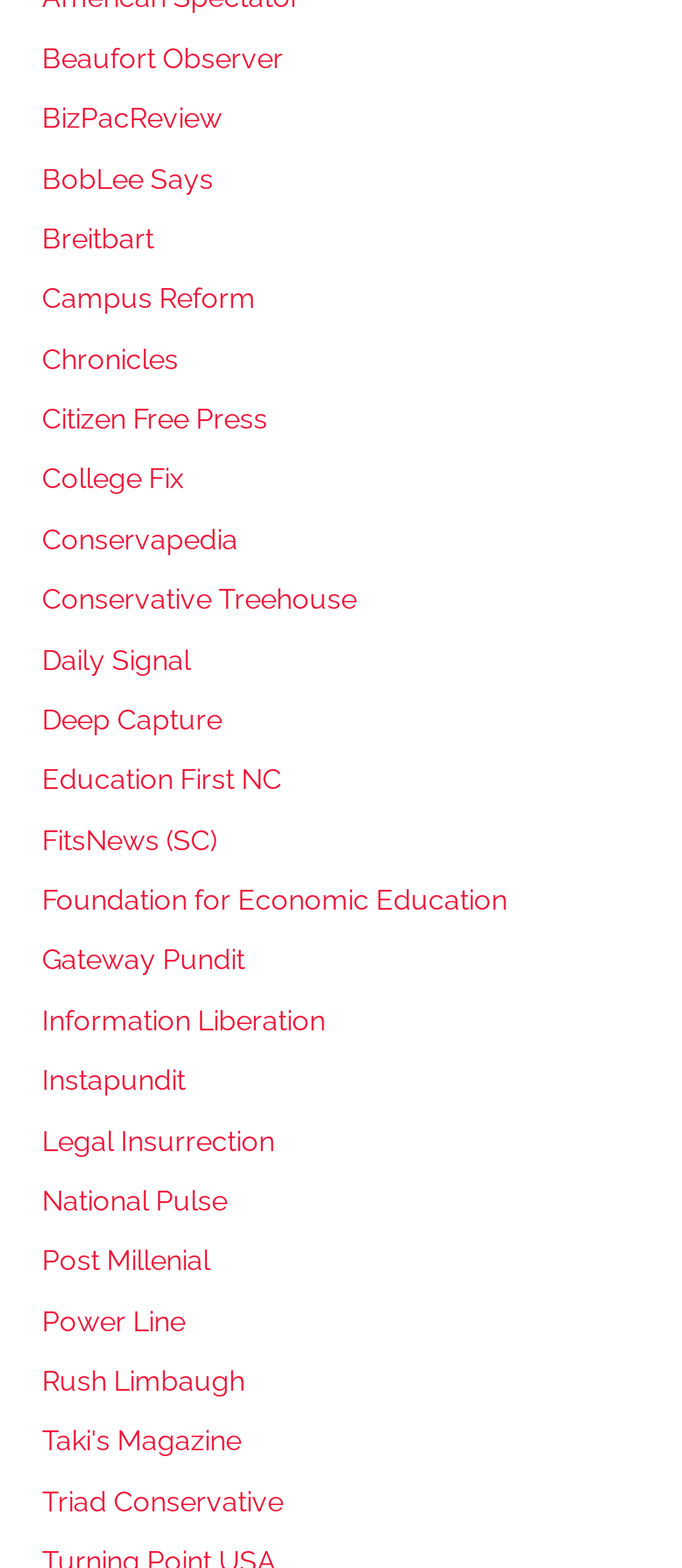Using the webpage screenshot, find the UI element described by Citizen Free Press. Provide the bounding box coordinates in the format (top-left x, top-left y, bottom-right x, bottom-right y), ensuring all values are floating point numbers between 0 and 1.

[0.062, 0.257, 0.392, 0.278]